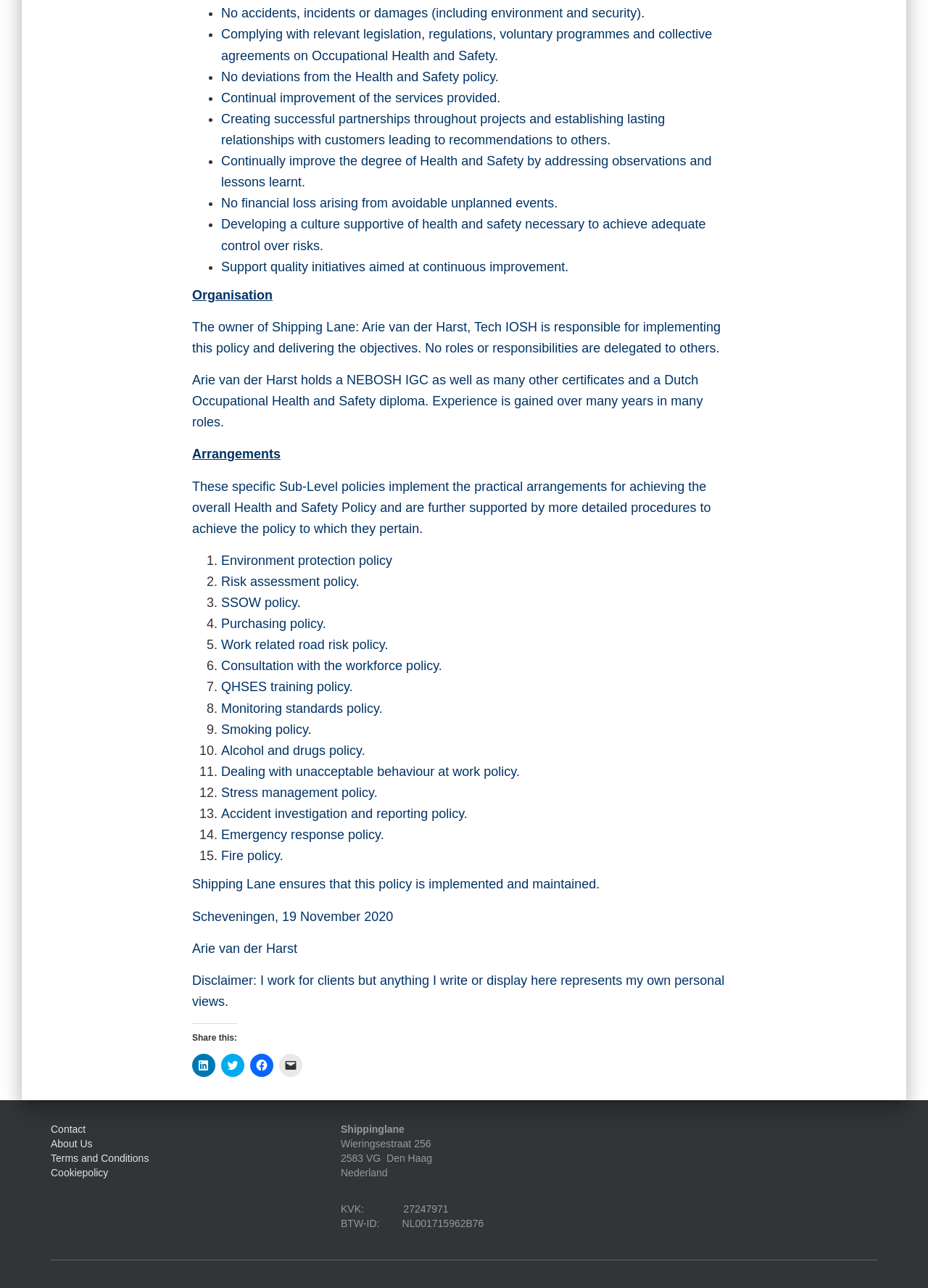Locate the UI element described as follows: "Terms and Conditions". Return the bounding box coordinates as four float numbers between 0 and 1 in the order [left, top, right, bottom].

[0.055, 0.895, 0.16, 0.904]